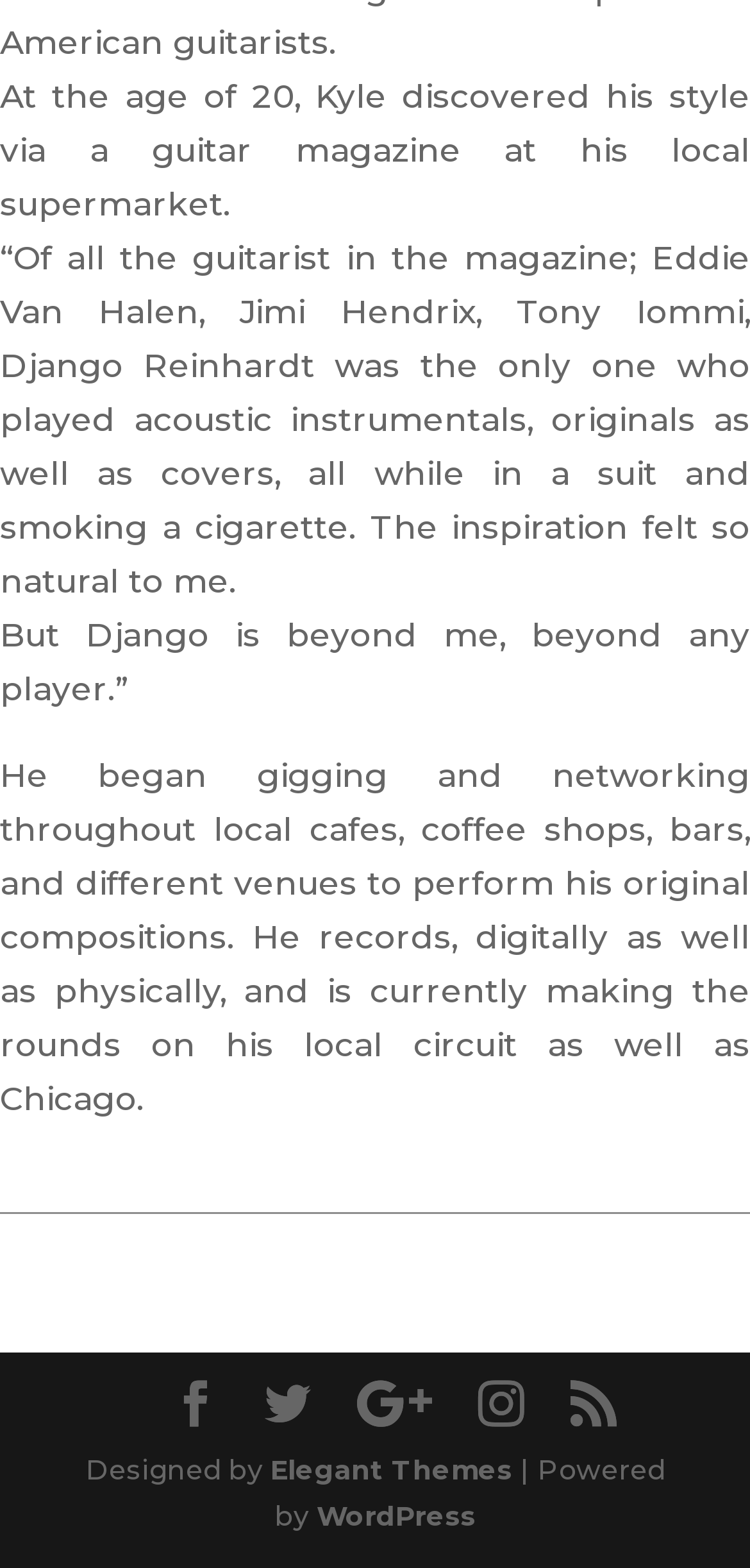Look at the image and answer the question in detail:
What is Kyle currently doing?

The text states that Kyle began gigging and networking throughout local cafes, coffee shops, bars, and different venues to perform his original compositions, and he is currently making the rounds on his local circuit as well as Chicago.